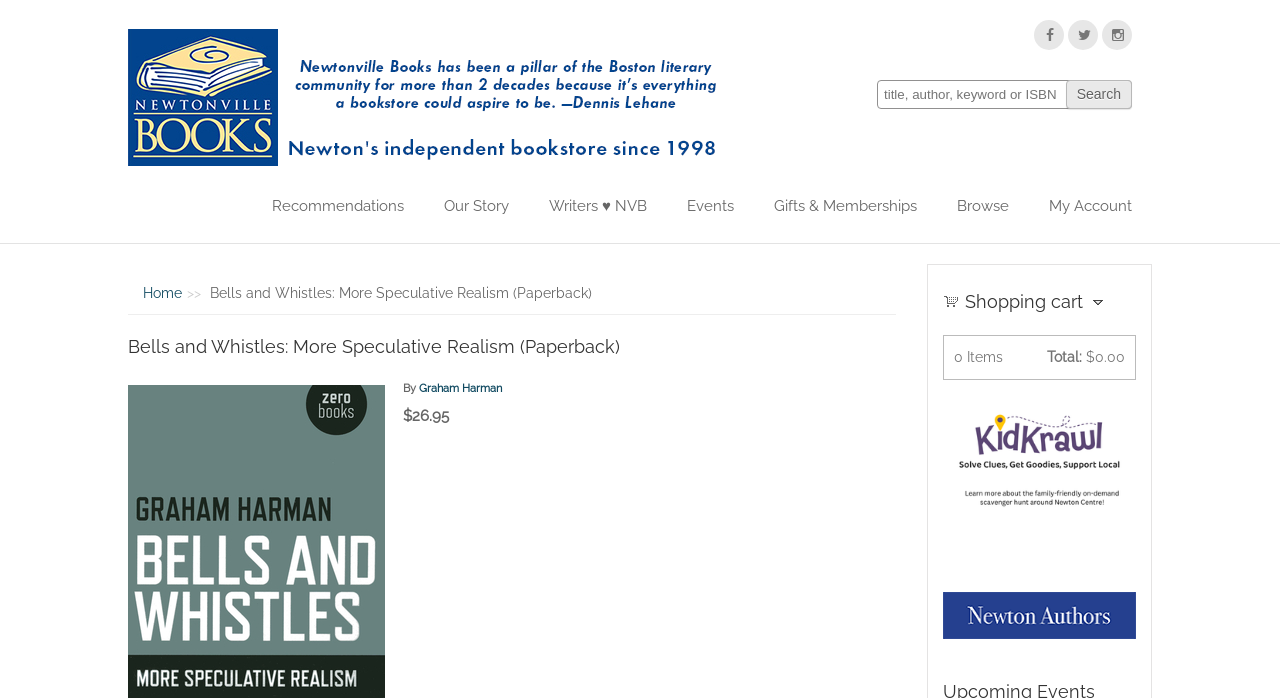What is the total cost of the items in the shopping cart?
Look at the screenshot and respond with a single word or phrase.

$0.00